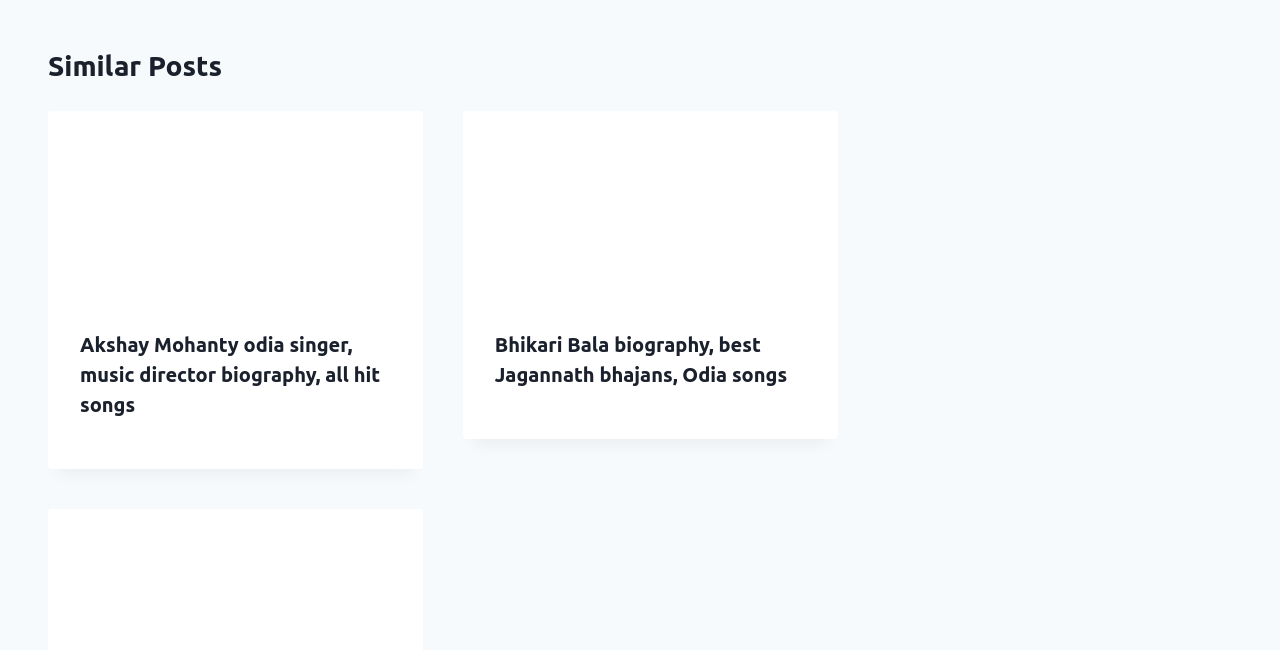Please answer the following question using a single word or phrase: Are the articles on this webpage sorted in any particular order?

No